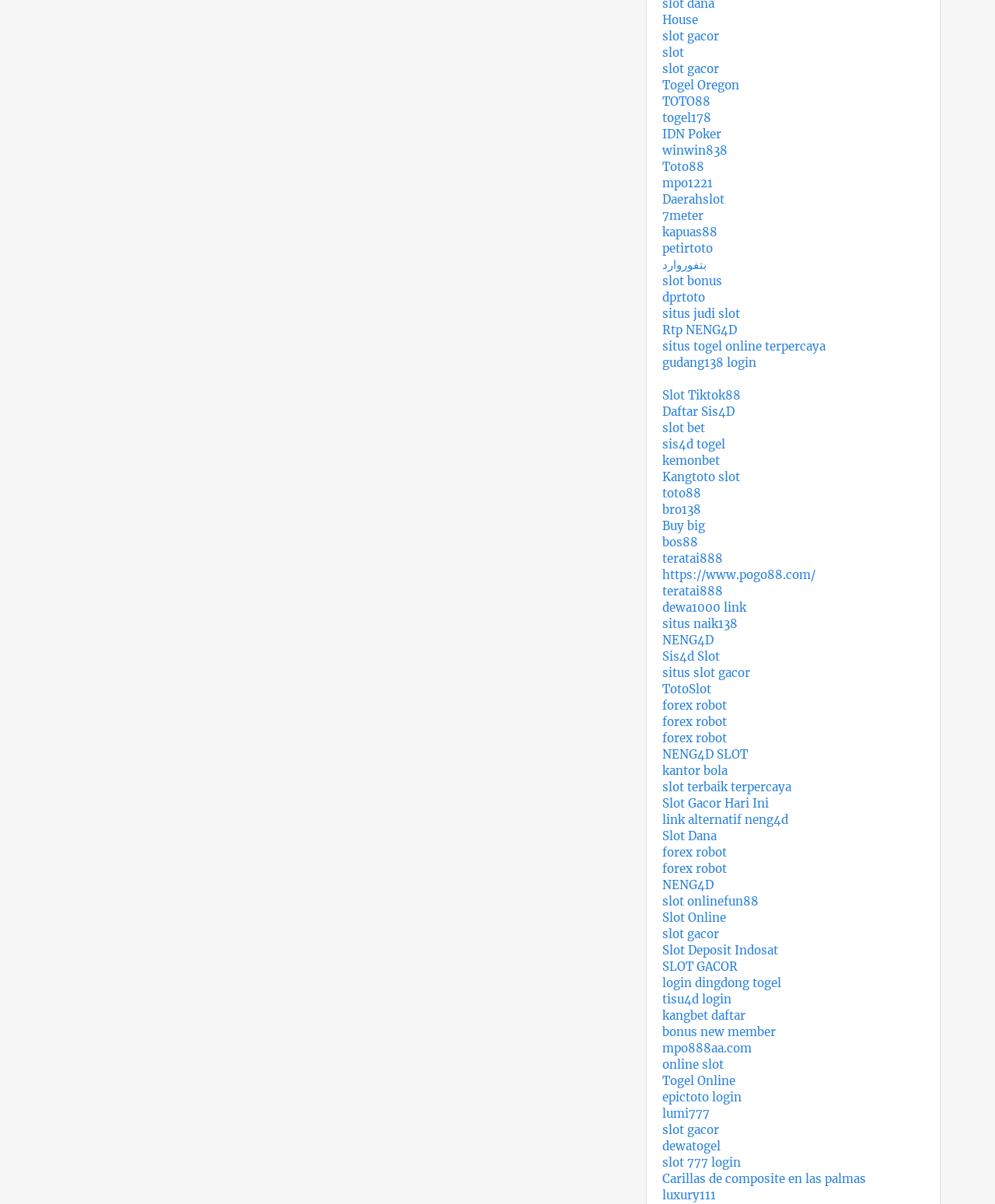Calculate the bounding box coordinates for the UI element based on the following description: "tisu4d login". Ensure the coordinates are four float numbers between 0 and 1, i.e., [left, top, right, bottom].

[0.665, 0.823, 0.735, 0.836]